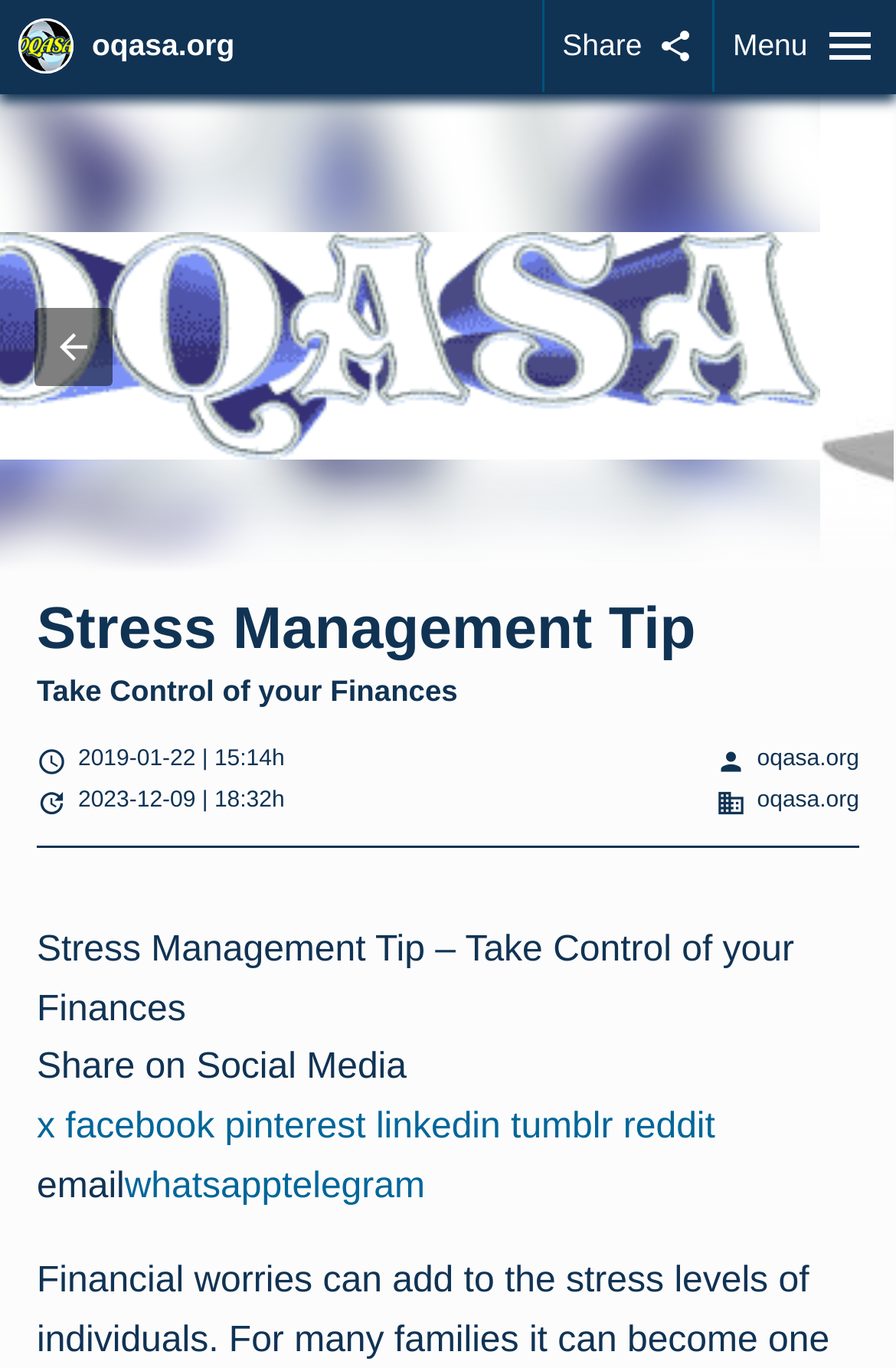From the webpage screenshot, identify the region described by reddit. Provide the bounding box coordinates as (top-left x, top-left y, bottom-right x, bottom-right y), with each value being a floating point number between 0 and 1.

[0.684, 0.81, 0.798, 0.838]